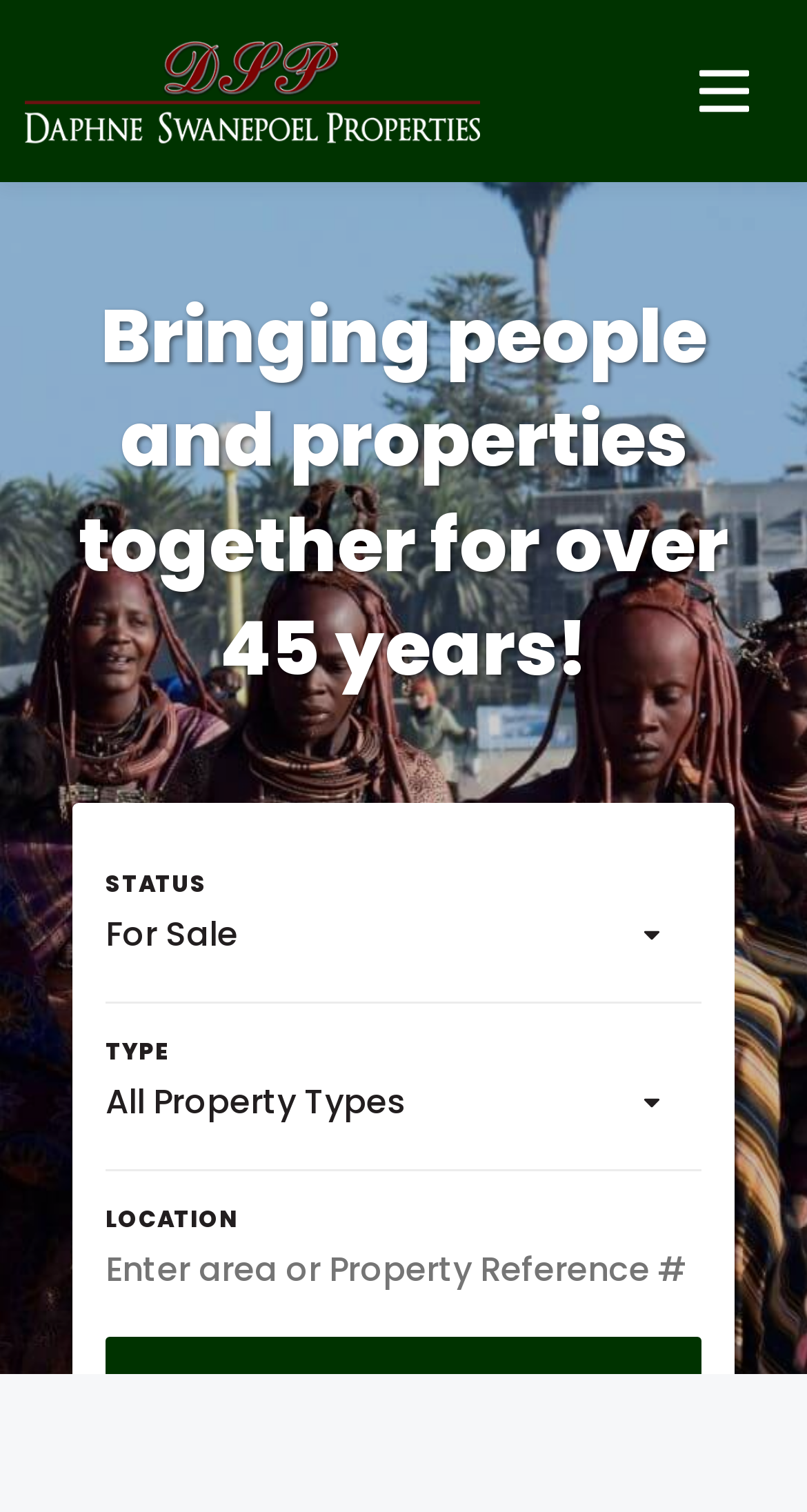How many main navigation links are there?
Please answer the question as detailed as possible based on the image.

The main navigation links are 'Home', 'News', 'About Us', 'Contact', and 'Favourites', which are located at the top of the webpage, indicating that there are 5 main navigation links.